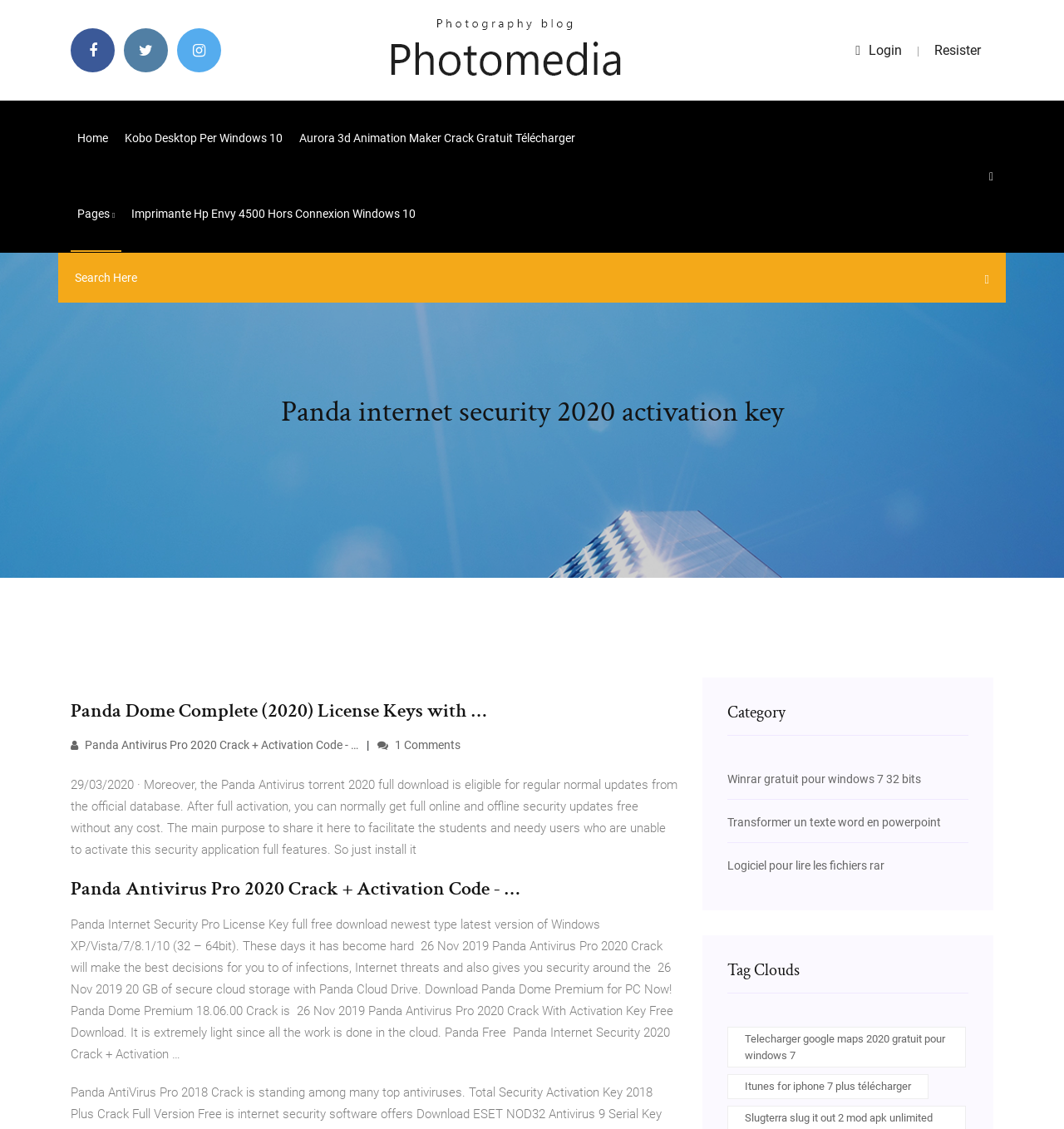Locate the bounding box coordinates of the clickable region necessary to complete the following instruction: "Login to the website". Provide the coordinates in the format of four float numbers between 0 and 1, i.e., [left, top, right, bottom].

[0.804, 0.037, 0.848, 0.051]